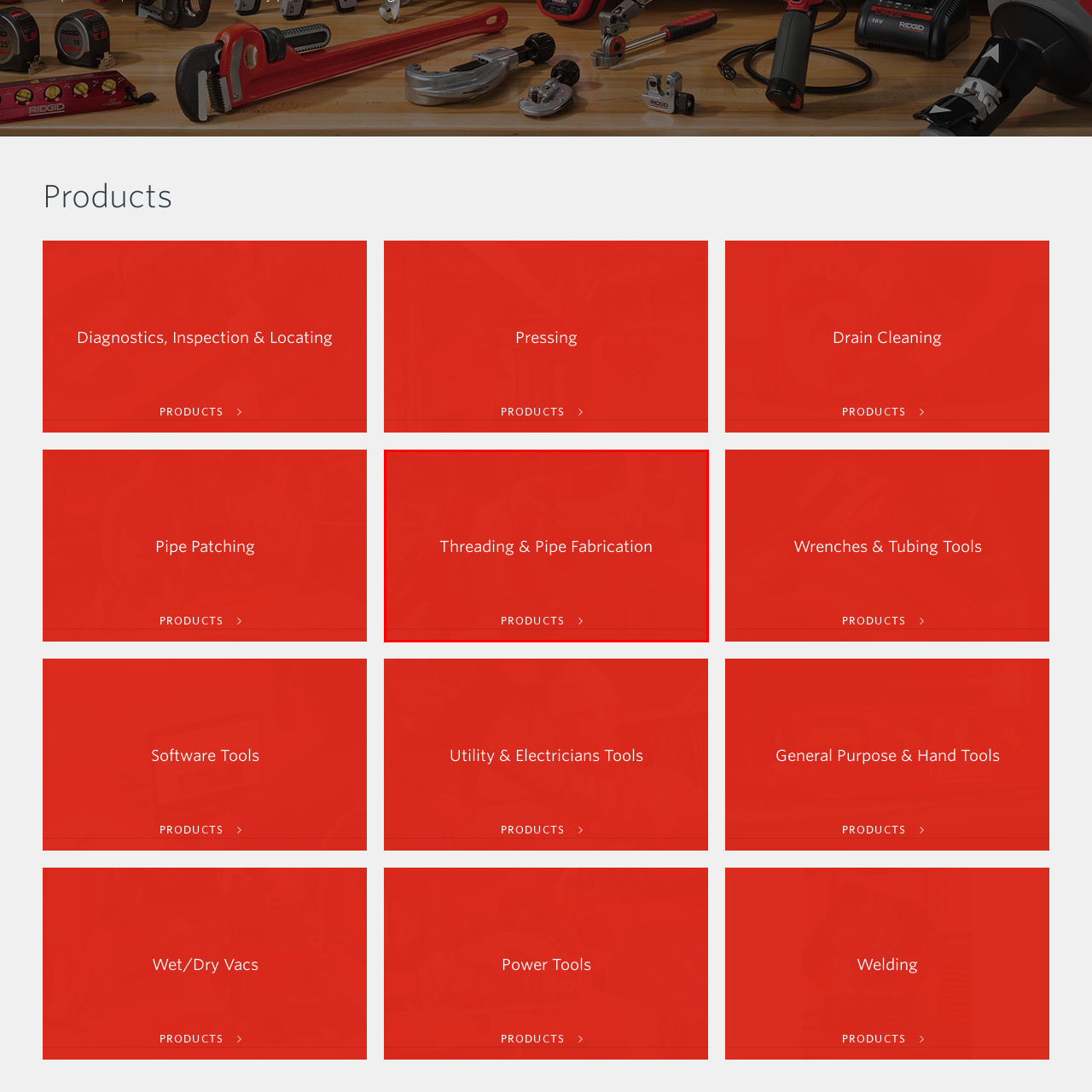Craft a detailed and vivid caption for the image that is highlighted by the red frame.

The image features a bold, eye-catching design showcasing the category "Threading & Pipe Fabrication." The text is centrally placed on a vibrant red background, emphasizing the importance of the tools associated with this category. Below the main title, the word "PRODUCTS" is displayed, indicating a link to explore the offerings within this category. This image likely serves as a visual gateway for users interested in RIDGID® tools that are trusted for demanding threading and pipe fabrication tasks, conveying professionalism and reliability in the tools provided.